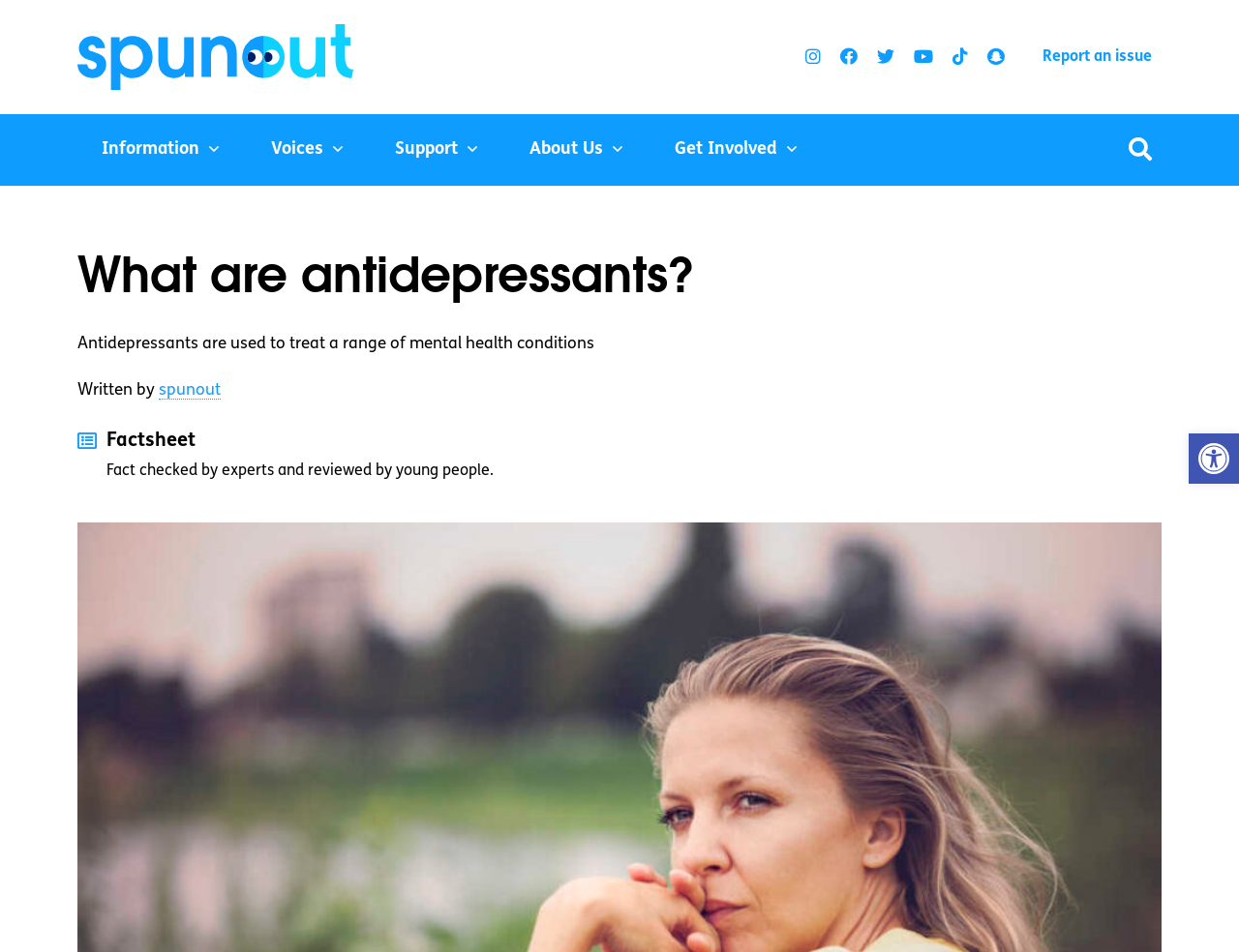What is the purpose of the button at the top right corner?
Look at the image and answer with only one word or phrase.

Report an issue